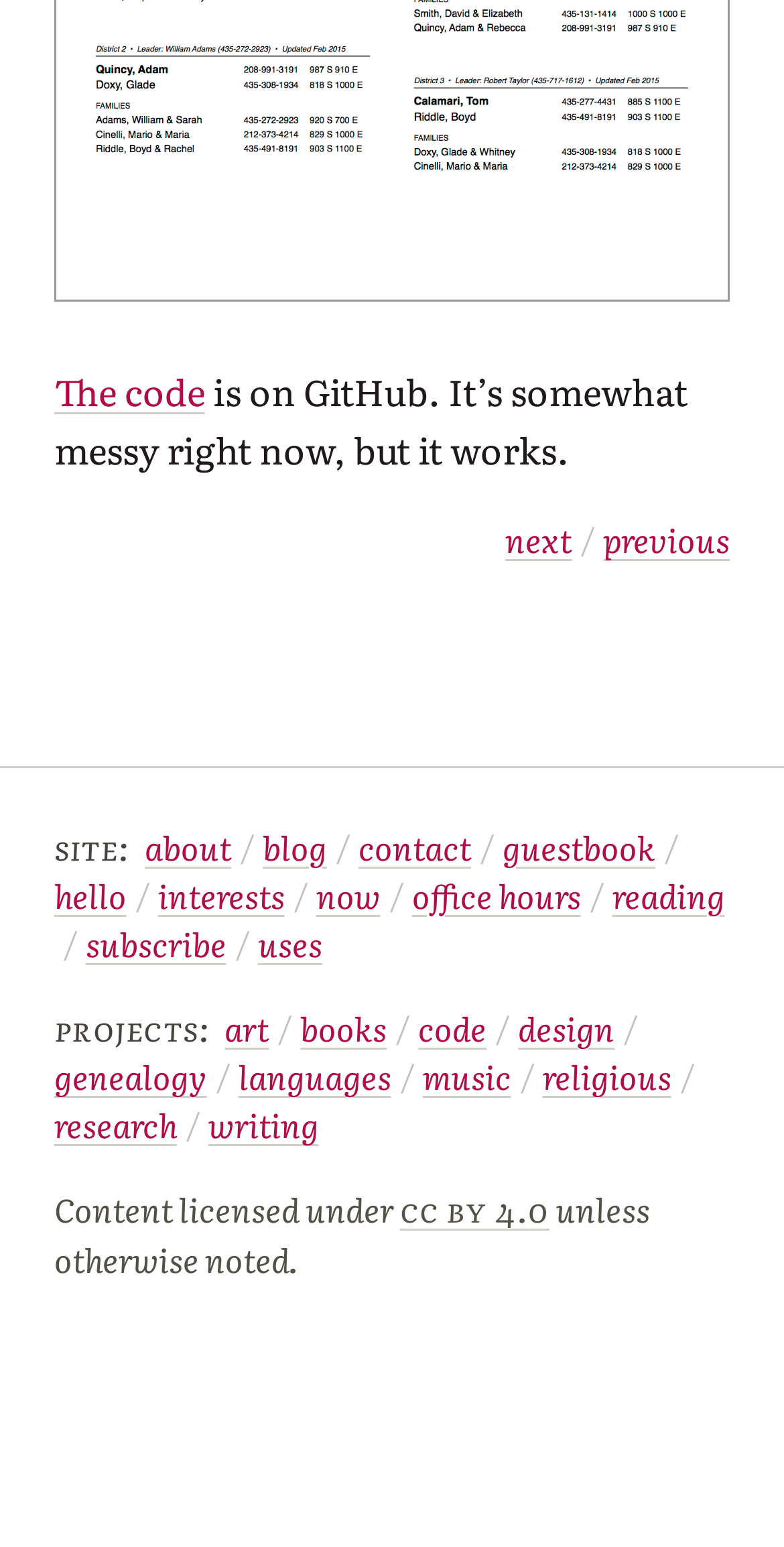Please answer the following query using a single word or phrase: 
What is the website about?

Personal website